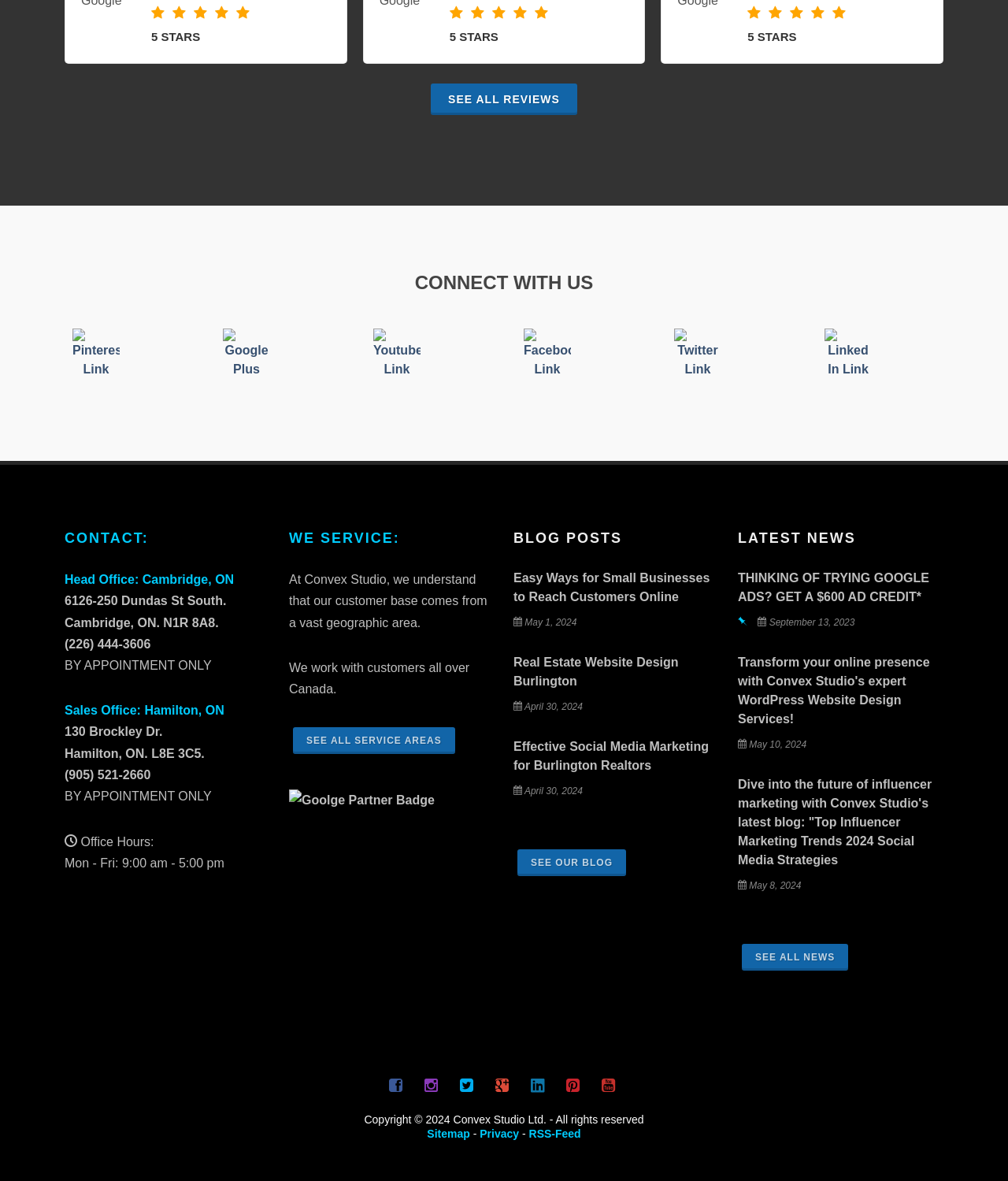Locate the bounding box coordinates of the clickable region necessary to complete the following instruction: "Click on SEE ALL REVIEWS". Provide the coordinates in the format of four float numbers between 0 and 1, i.e., [left, top, right, bottom].

[0.427, 0.071, 0.573, 0.098]